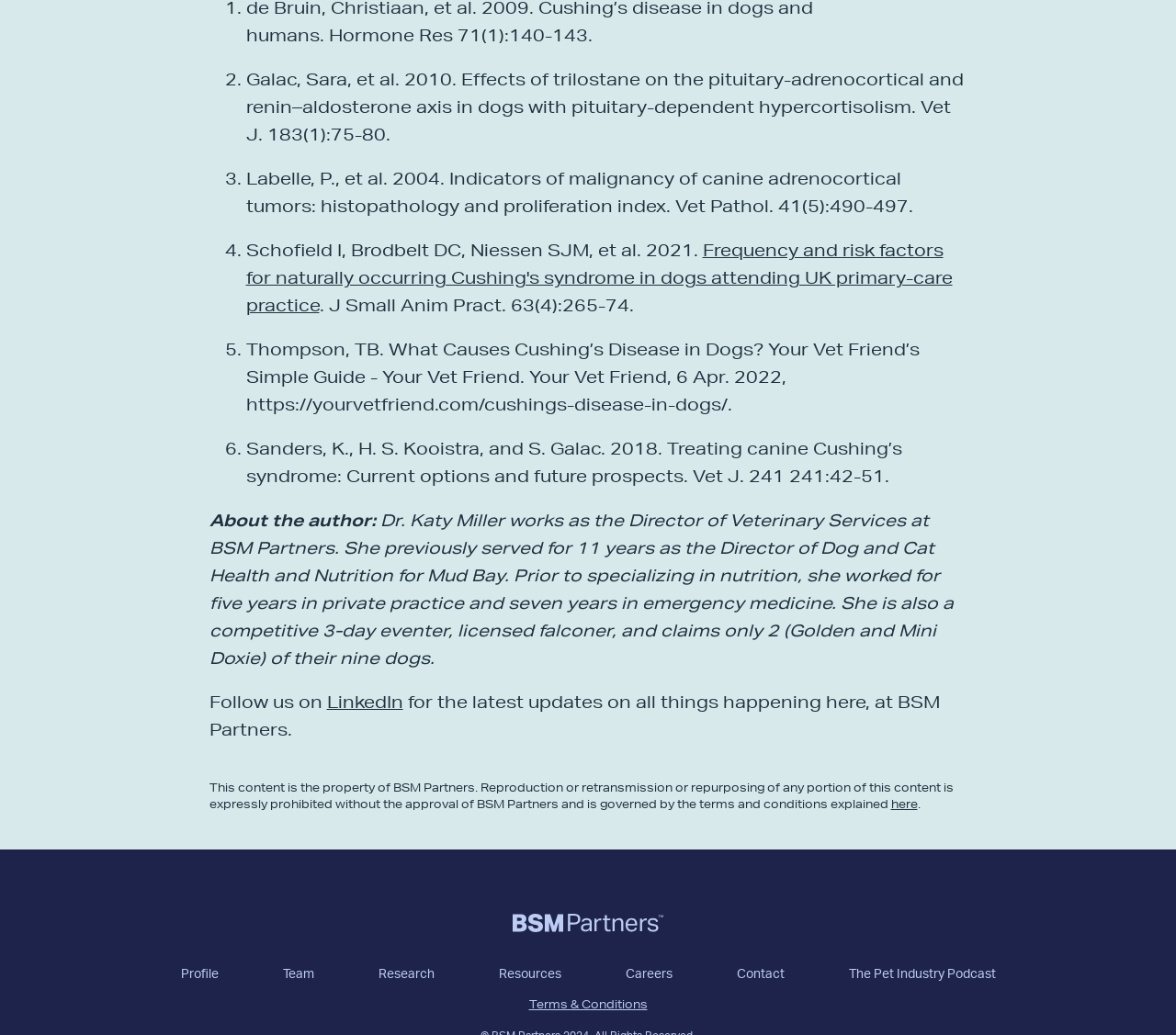Please locate the bounding box coordinates of the element that needs to be clicked to achieve the following instruction: "Follow BSM Partners on LinkedIn". The coordinates should be four float numbers between 0 and 1, i.e., [left, top, right, bottom].

[0.278, 0.668, 0.343, 0.688]